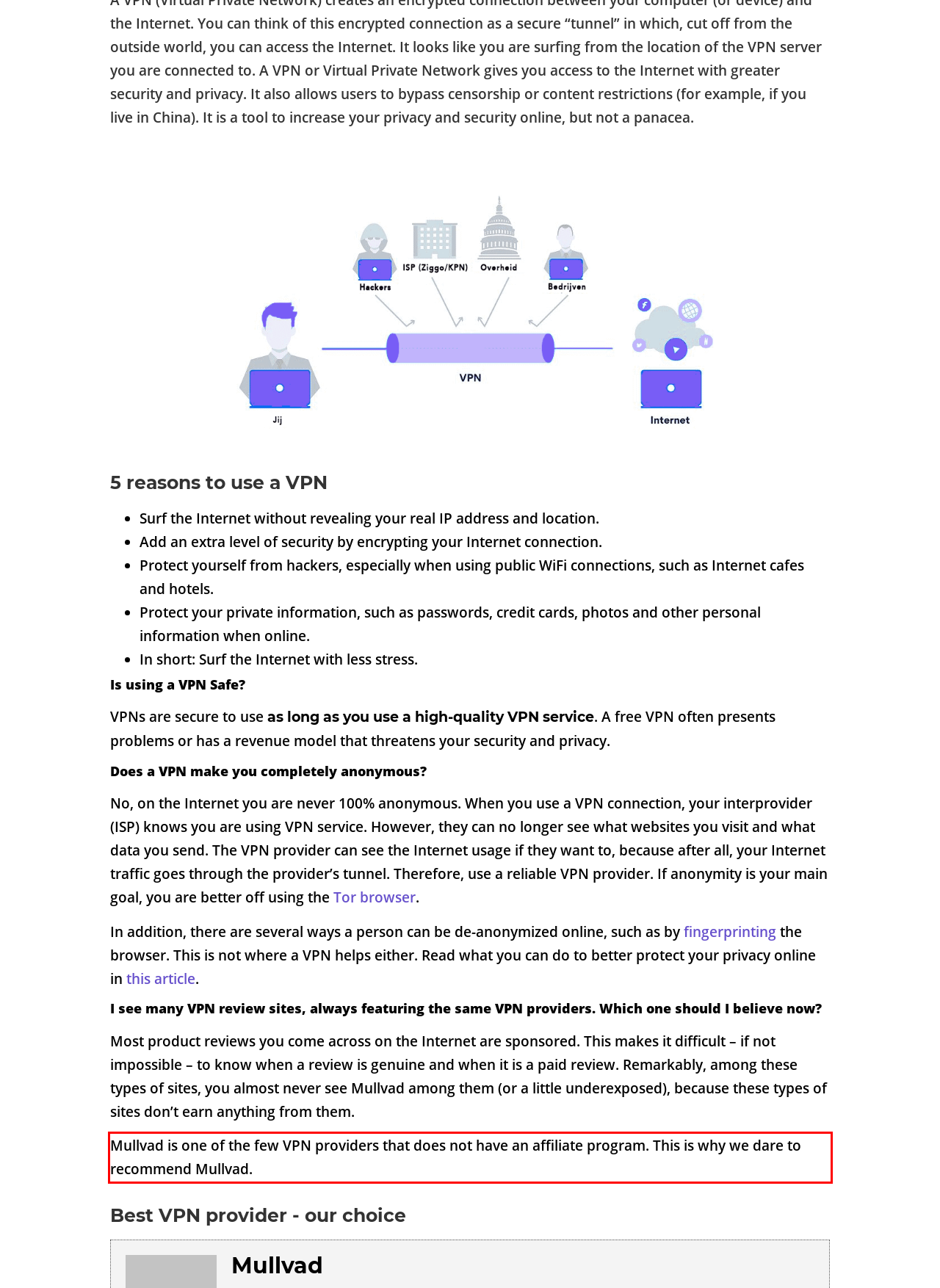Analyze the red bounding box in the provided webpage screenshot and generate the text content contained within.

Mullvad is one of the few VPN providers that does not have an affiliate program. This is why we dare to recommend Mullvad.